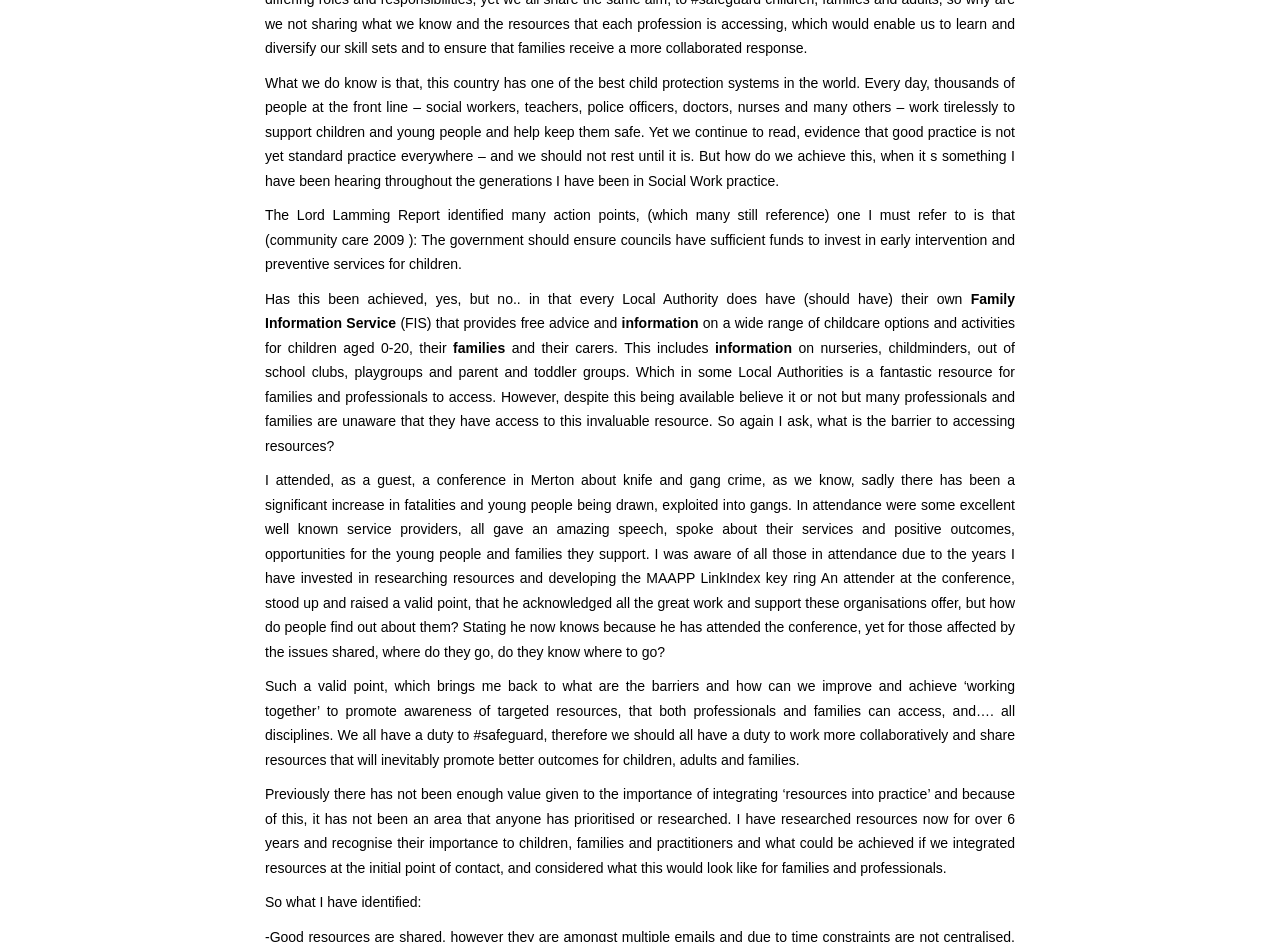What is the author's goal for resource integration?
Can you give a detailed and elaborate answer to the question?

The author believes that integrating resources into practice at the initial point of contact could lead to better outcomes for children, adults, and families. They argue that this requires a more collaborative approach and a greater emphasis on sharing resources, and that it is the duty of all professionals to work together to promote awareness of targeted resources.